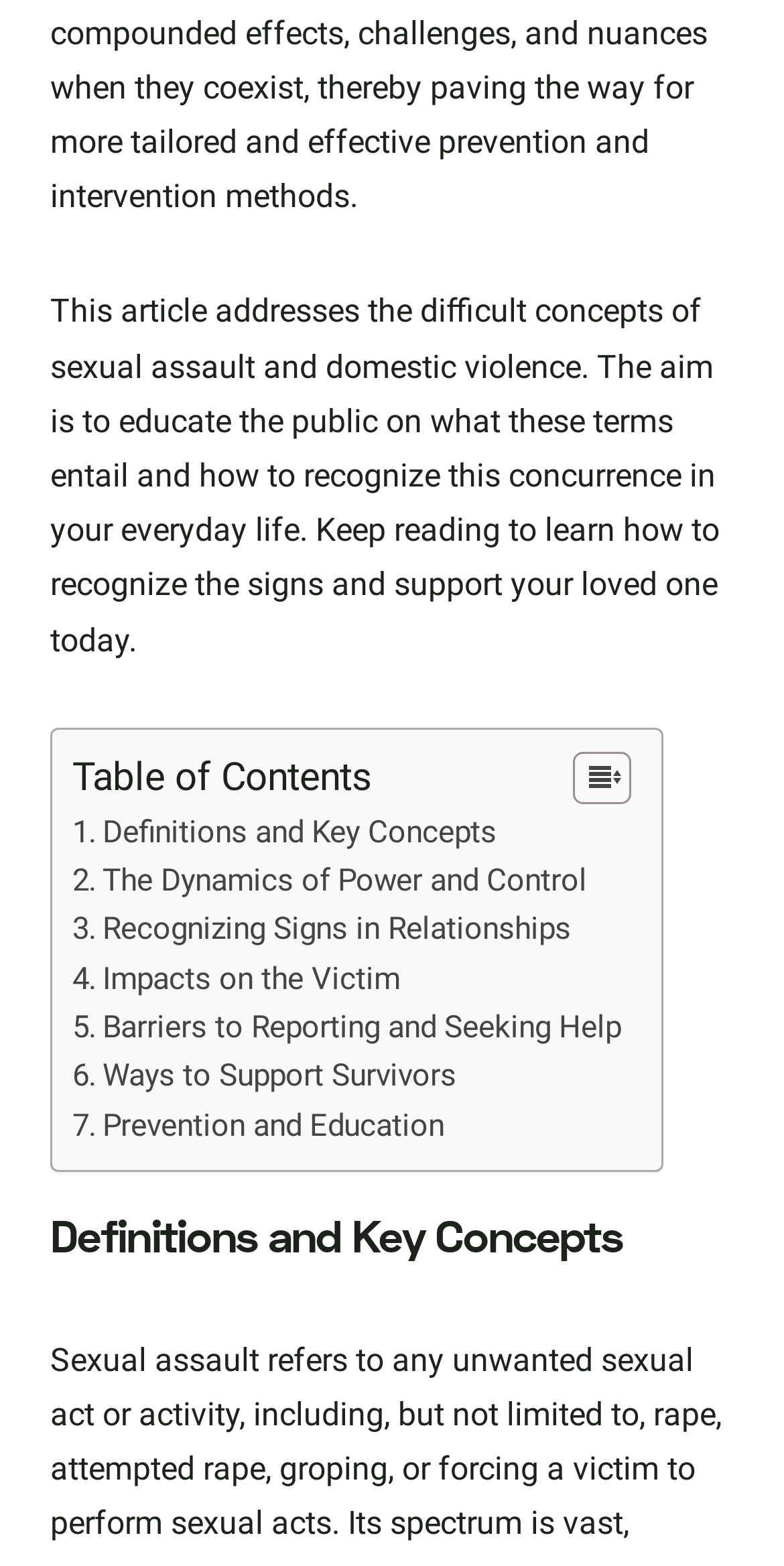What is the main topic of this article?
Please ensure your answer is as detailed and informative as possible.

The main topic of this article can be determined by reading the introductory paragraph, which states that the article aims to educate the public on what sexual assault and domestic violence entail and how to recognize their concurrence in everyday life.